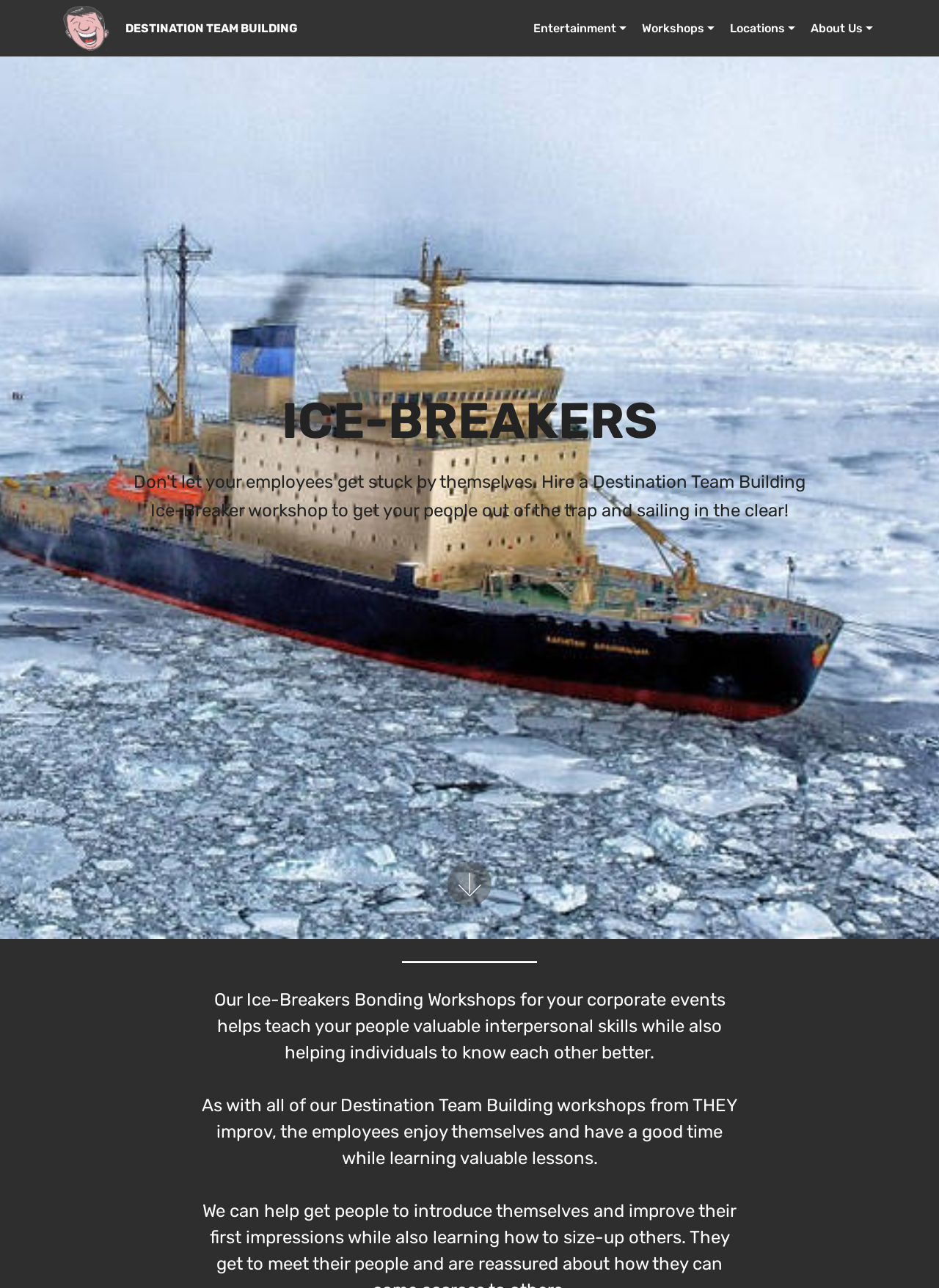Provide a brief response in the form of a single word or phrase:
What is the scope of their services?

Global